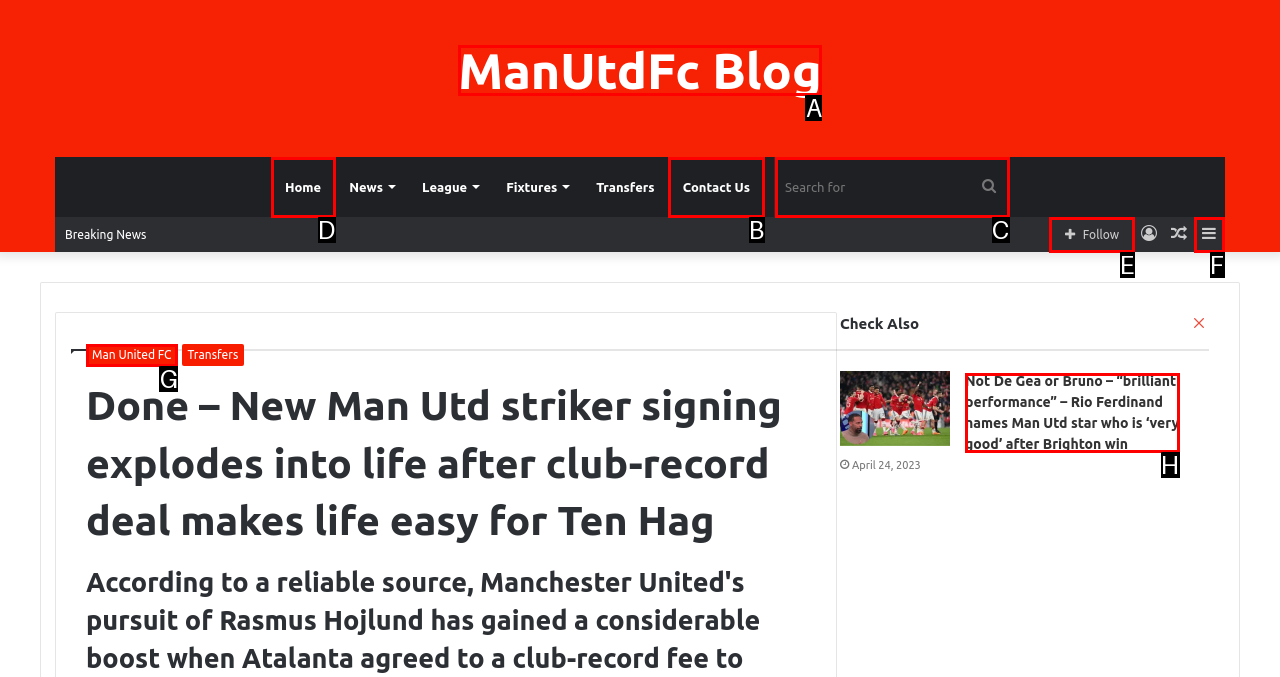Indicate which lettered UI element to click to fulfill the following task: Click on the 'Home' link
Provide the letter of the correct option.

D